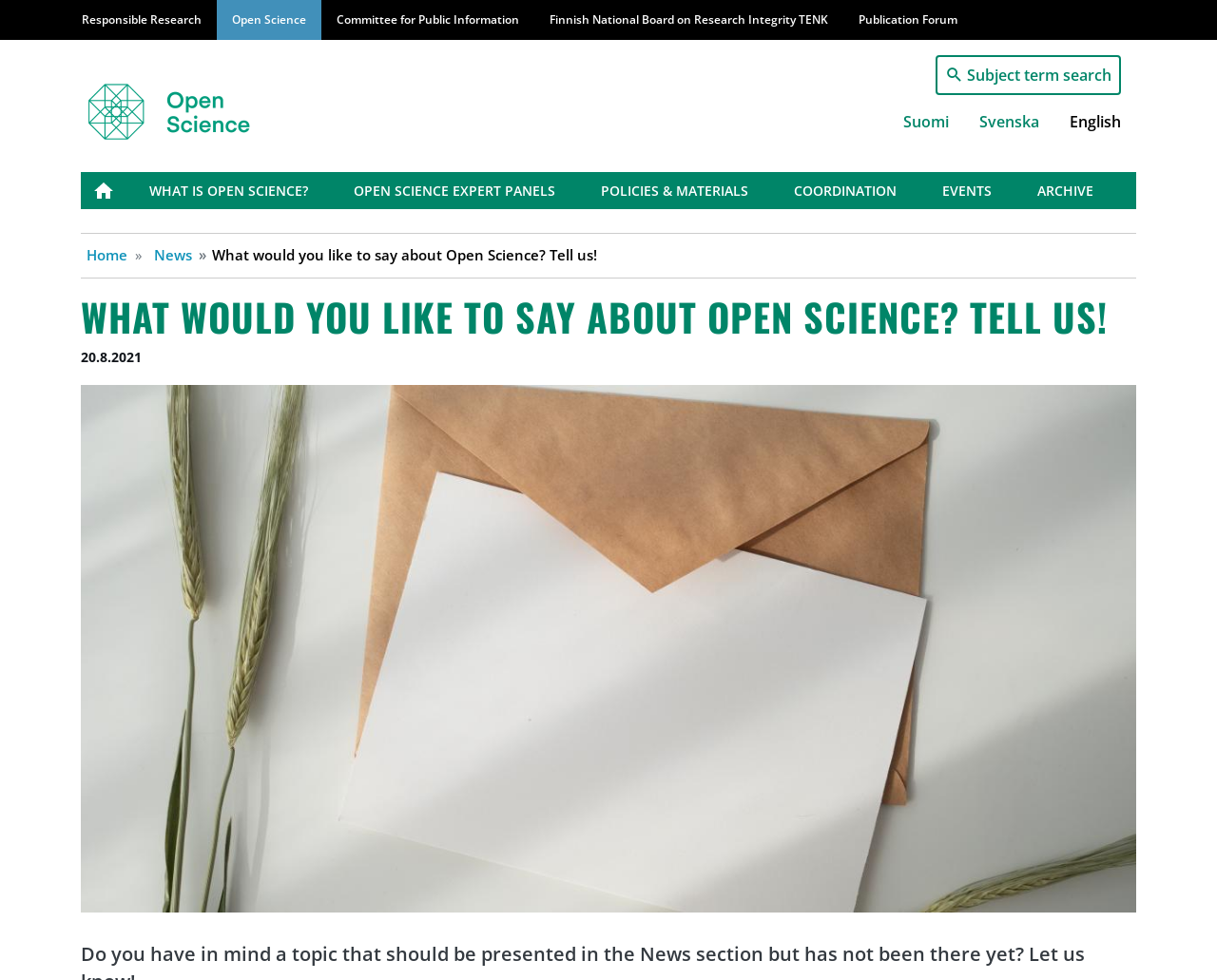Please provide a one-word or phrase answer to the question: 
What is the date mentioned on the webpage?

20.8.2021